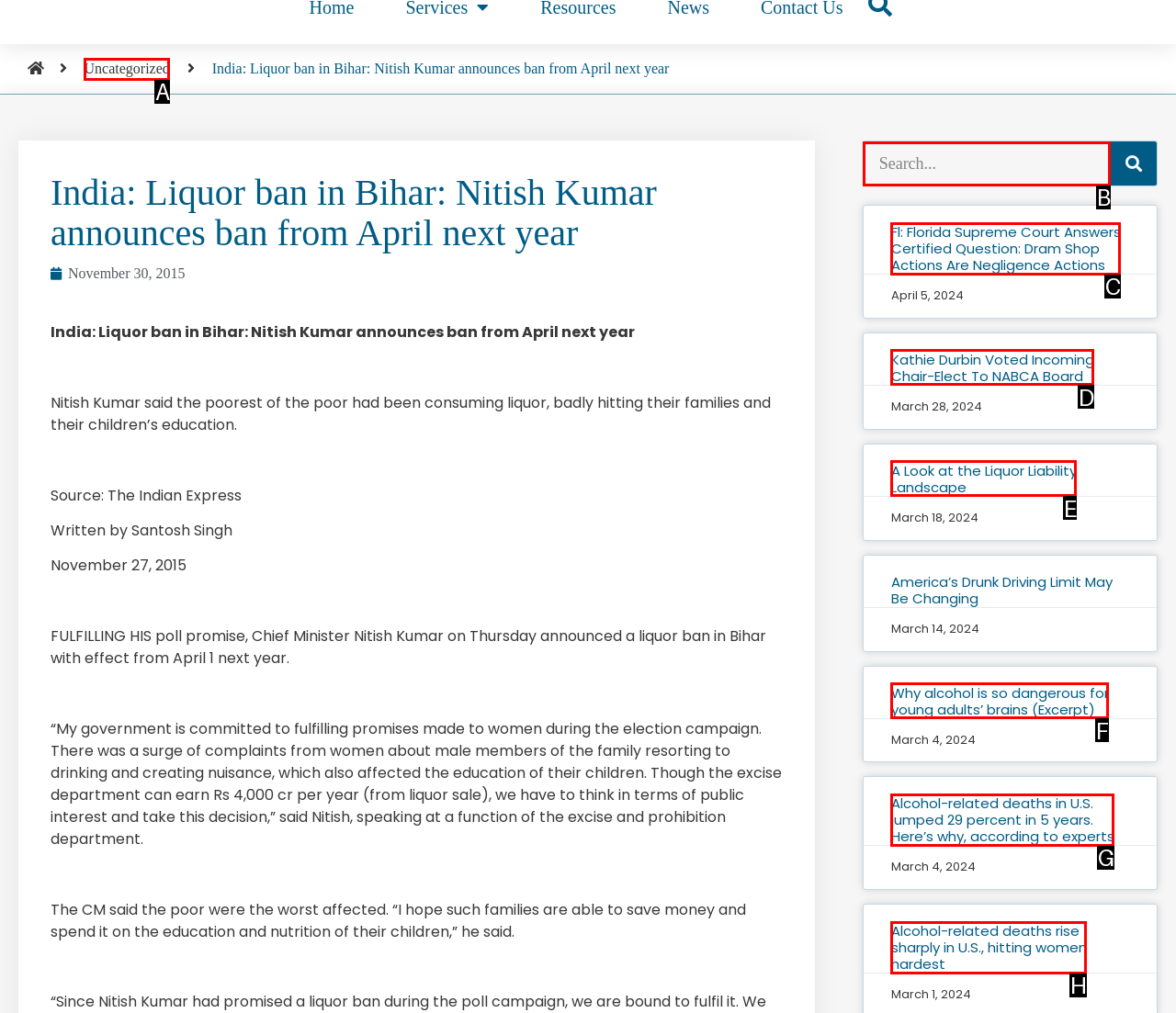Determine which option fits the following description: parent_node: Search name="s" placeholder="Search..."
Answer with the corresponding option's letter directly.

B